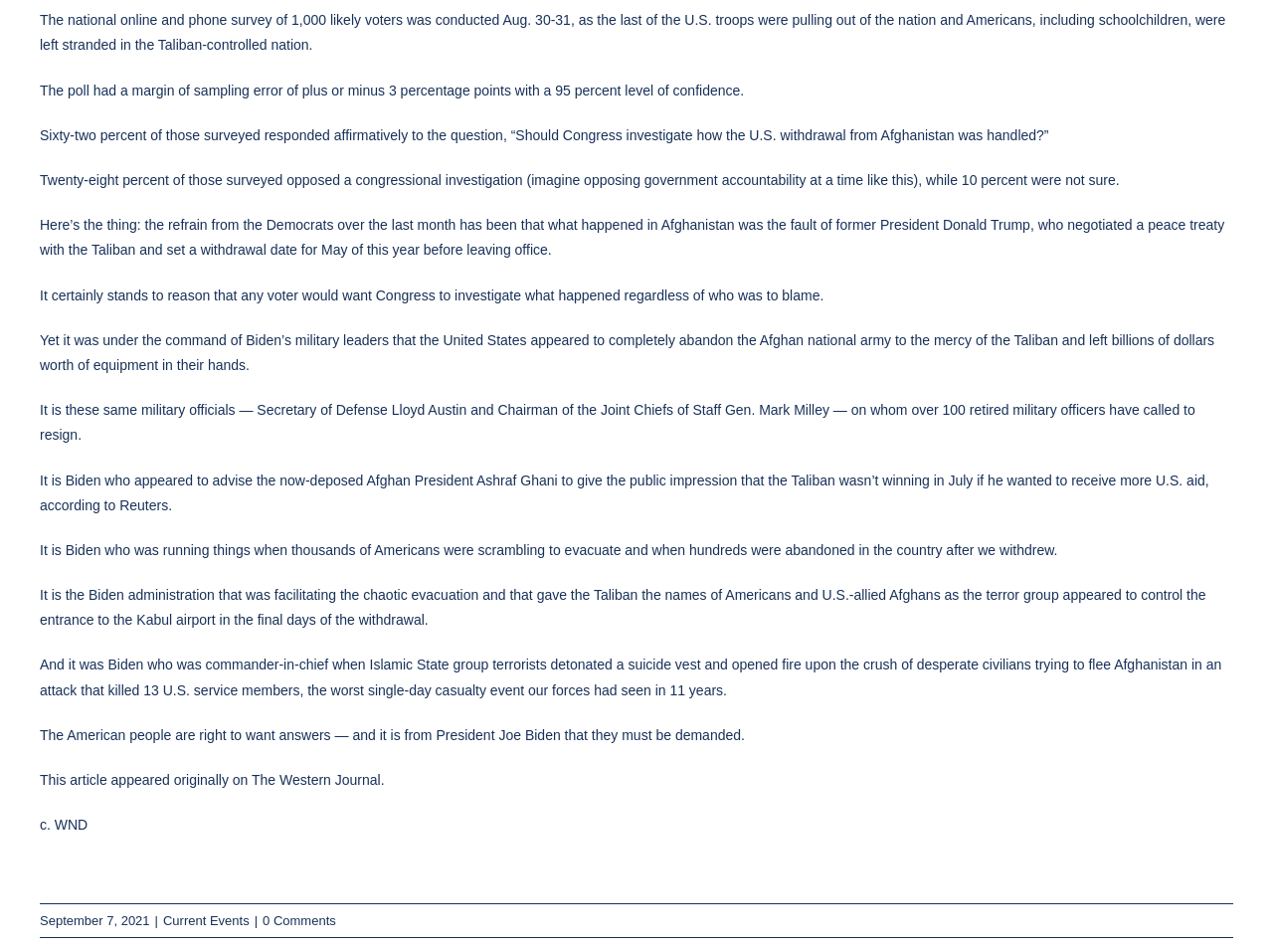Find the bounding box coordinates for the area that must be clicked to perform this action: "Check the comments".

[0.206, 0.959, 0.264, 0.975]